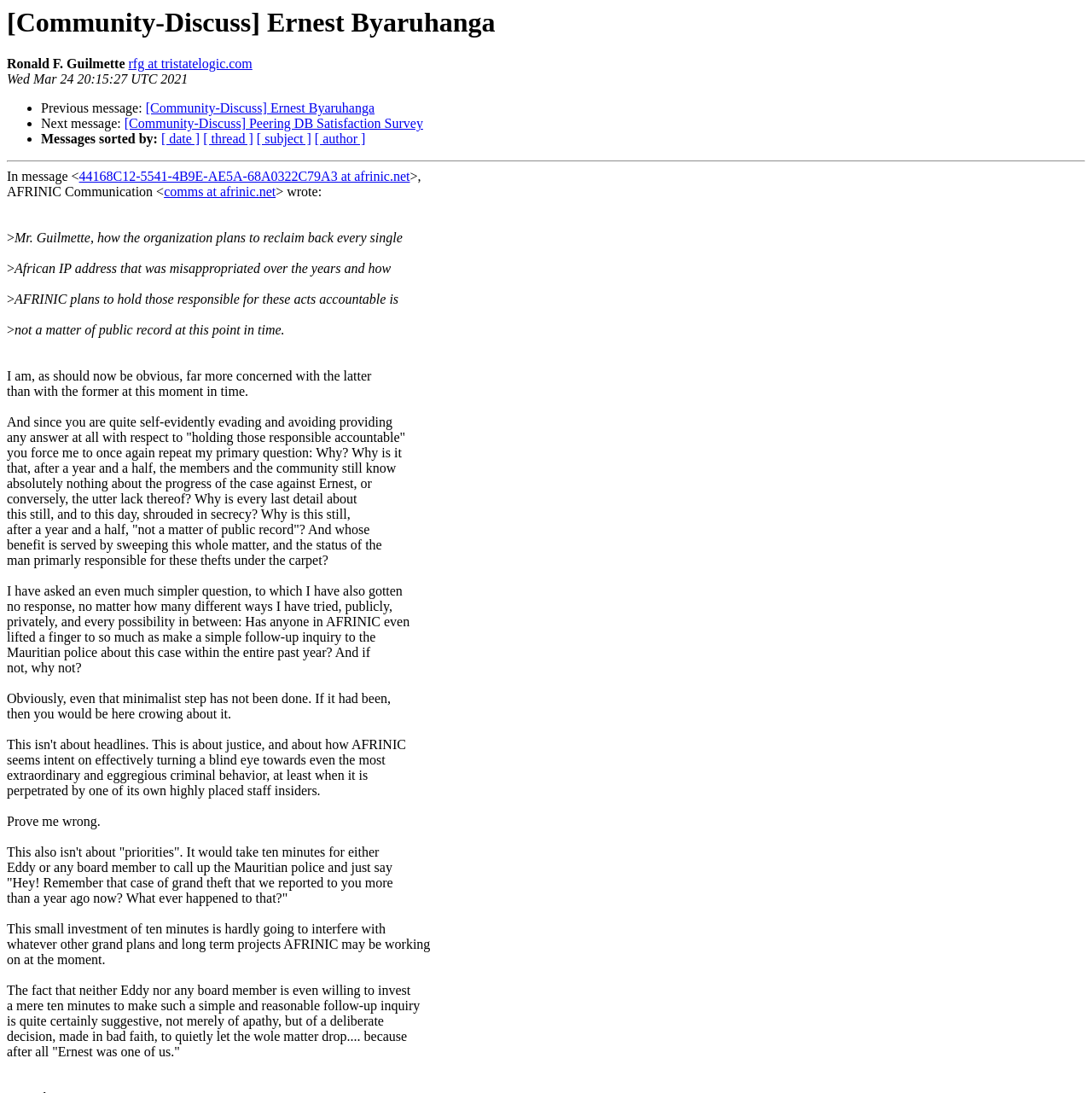Utilize the information from the image to answer the question in detail:
What is the email address of AFRINIC Communication?

I found the answer by examining the link element with the text 'comms at afrinic.net' which is located in the middle of the webpage, indicating that it is the email address of AFRINIC Communication.